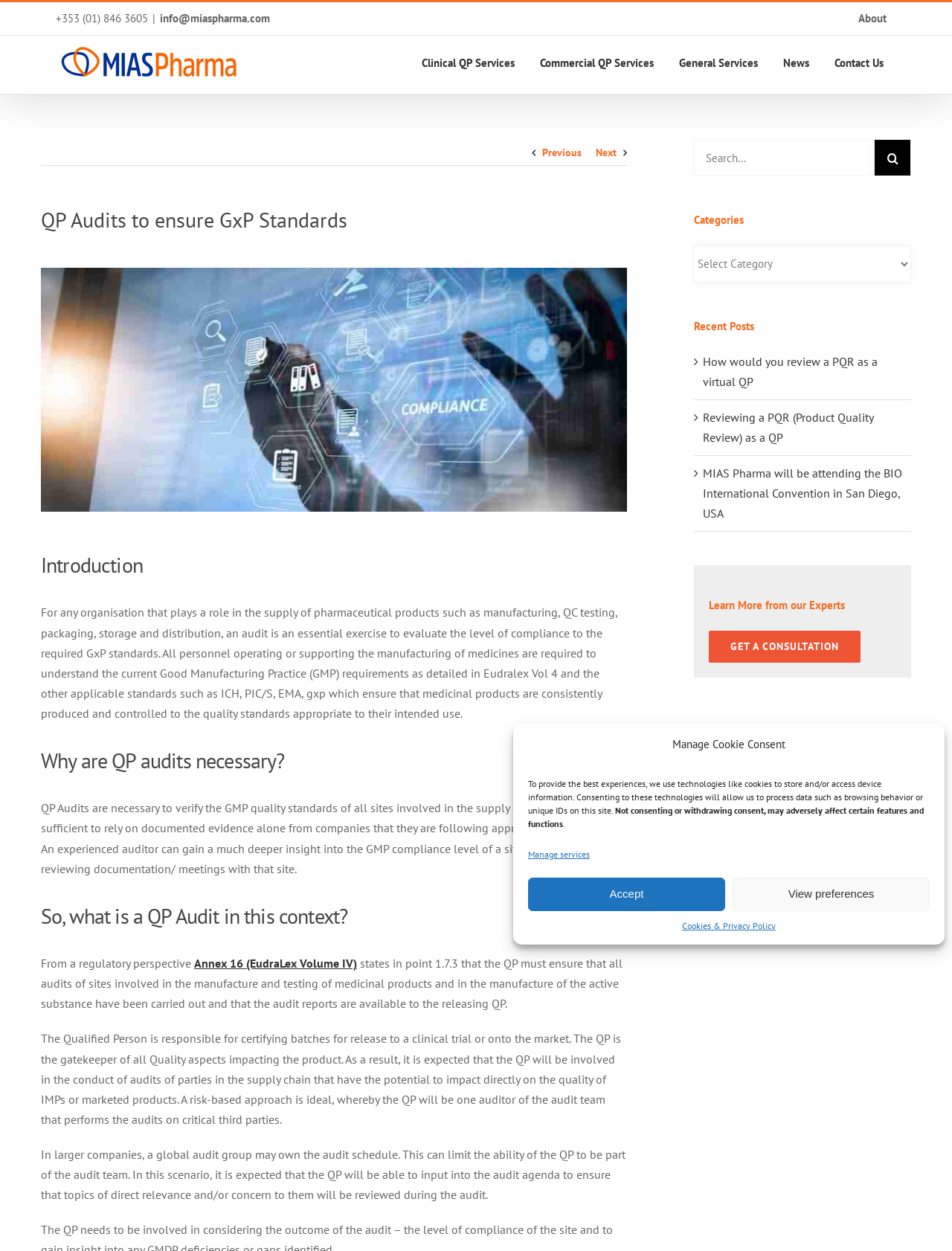Provide a short, one-word or phrase answer to the question below:
What is the role of the Qualified Person in audits?

To ensure batches are certified for release